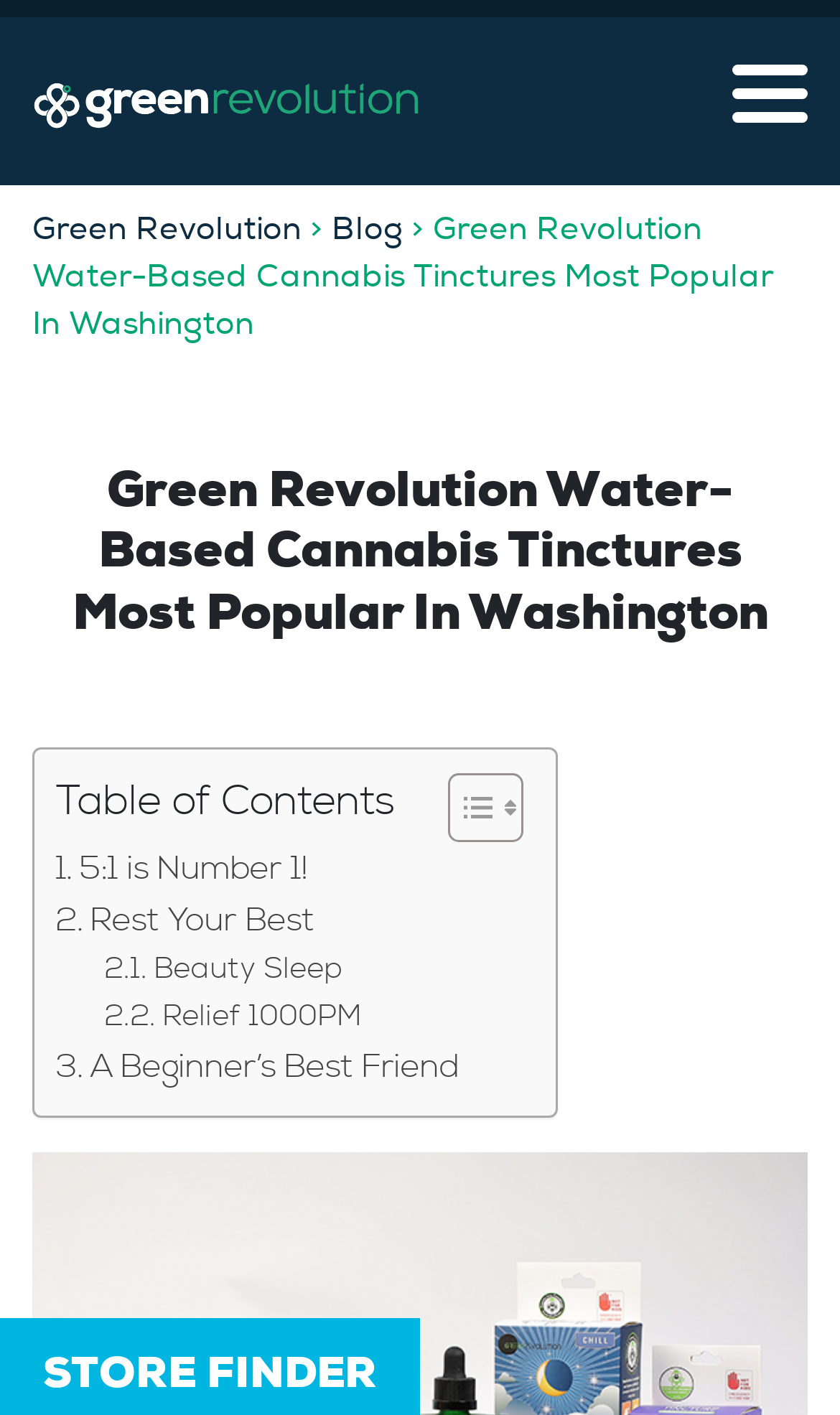Please identify the bounding box coordinates of the clickable element to fulfill the following instruction: "read the blog". The coordinates should be four float numbers between 0 and 1, i.e., [left, top, right, bottom].

[0.395, 0.148, 0.479, 0.177]